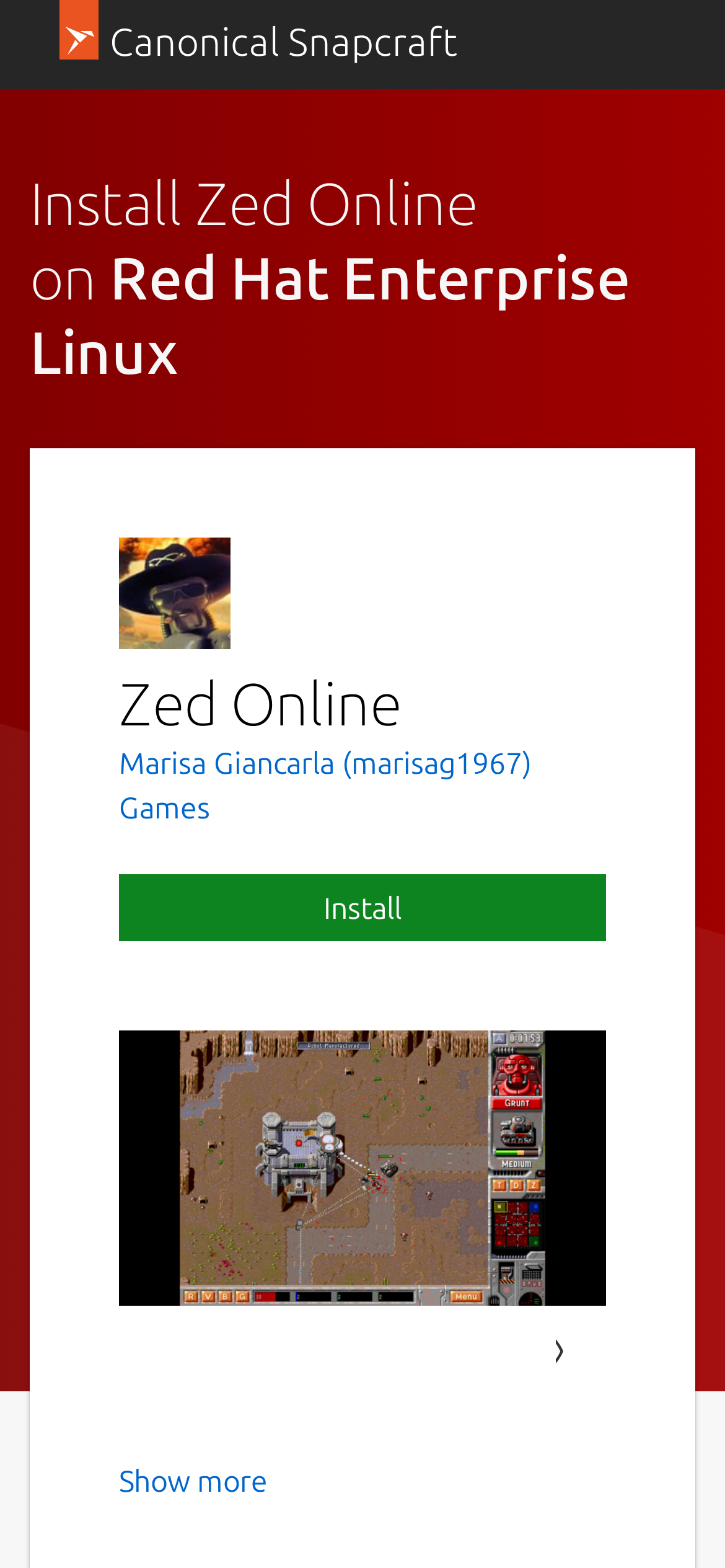Predict the bounding box for the UI component with the following description: "Marisa Giancarla (marisag1967)".

[0.164, 0.475, 0.733, 0.497]